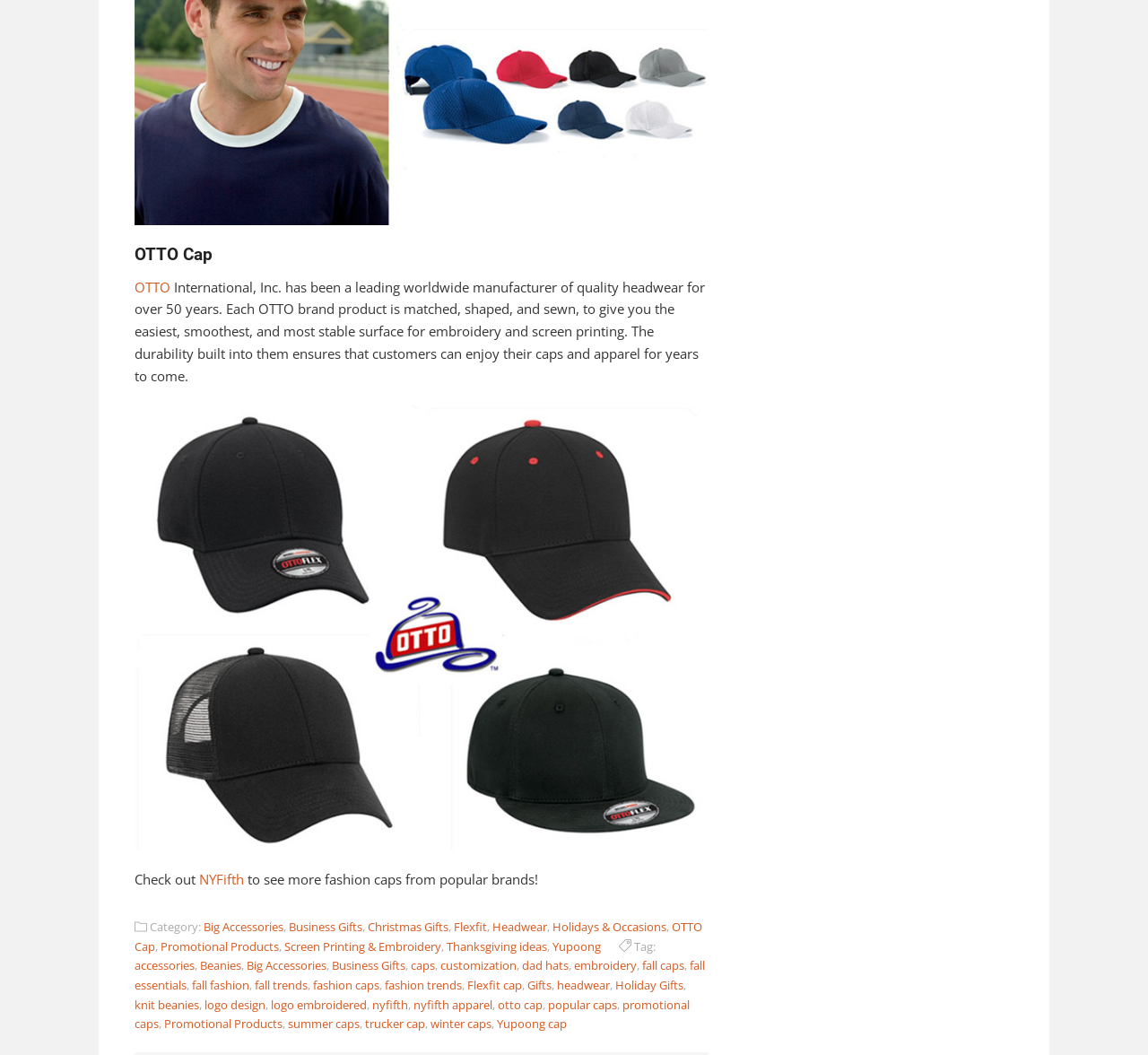Pinpoint the bounding box coordinates of the clickable element to carry out the following instruction: "Explore Big Accessories category."

[0.177, 0.871, 0.247, 0.886]